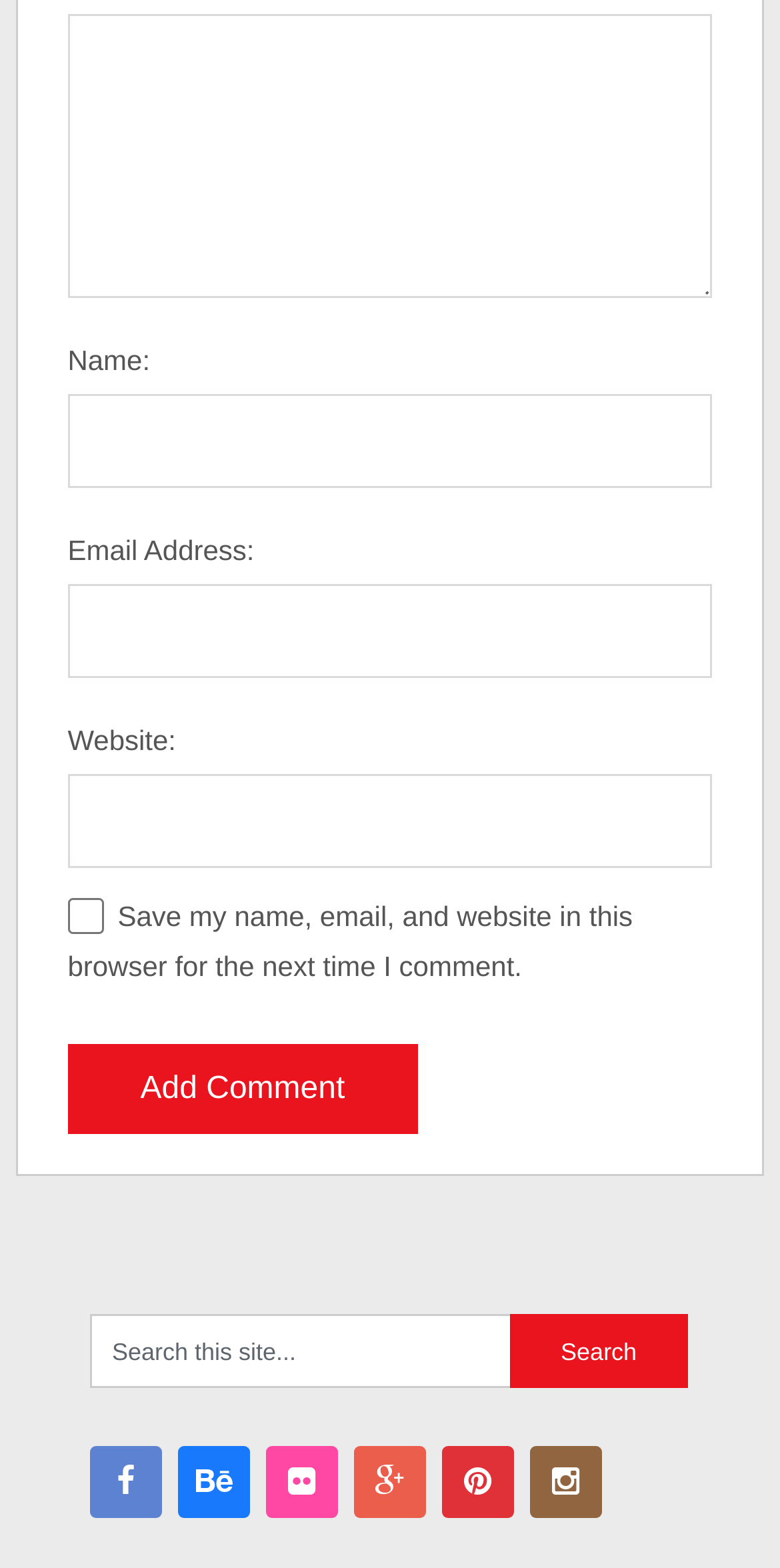Locate the bounding box coordinates of the region to be clicked to comply with the following instruction: "Search". The coordinates must be four float numbers between 0 and 1, in the form [left, top, right, bottom].

None